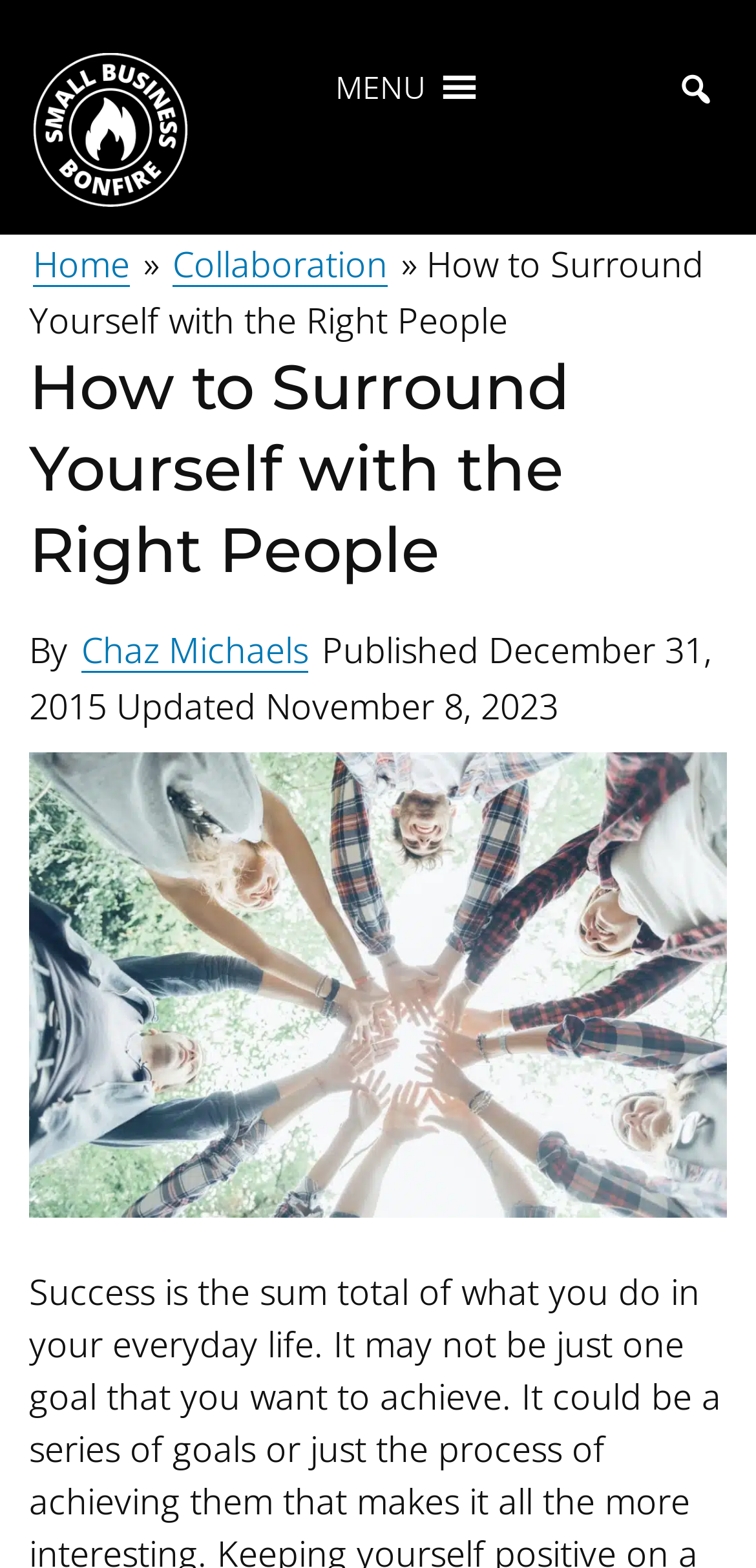Provide a short, one-word or phrase answer to the question below:
What is the topic of the main article?

Surrounding yourself with the right people